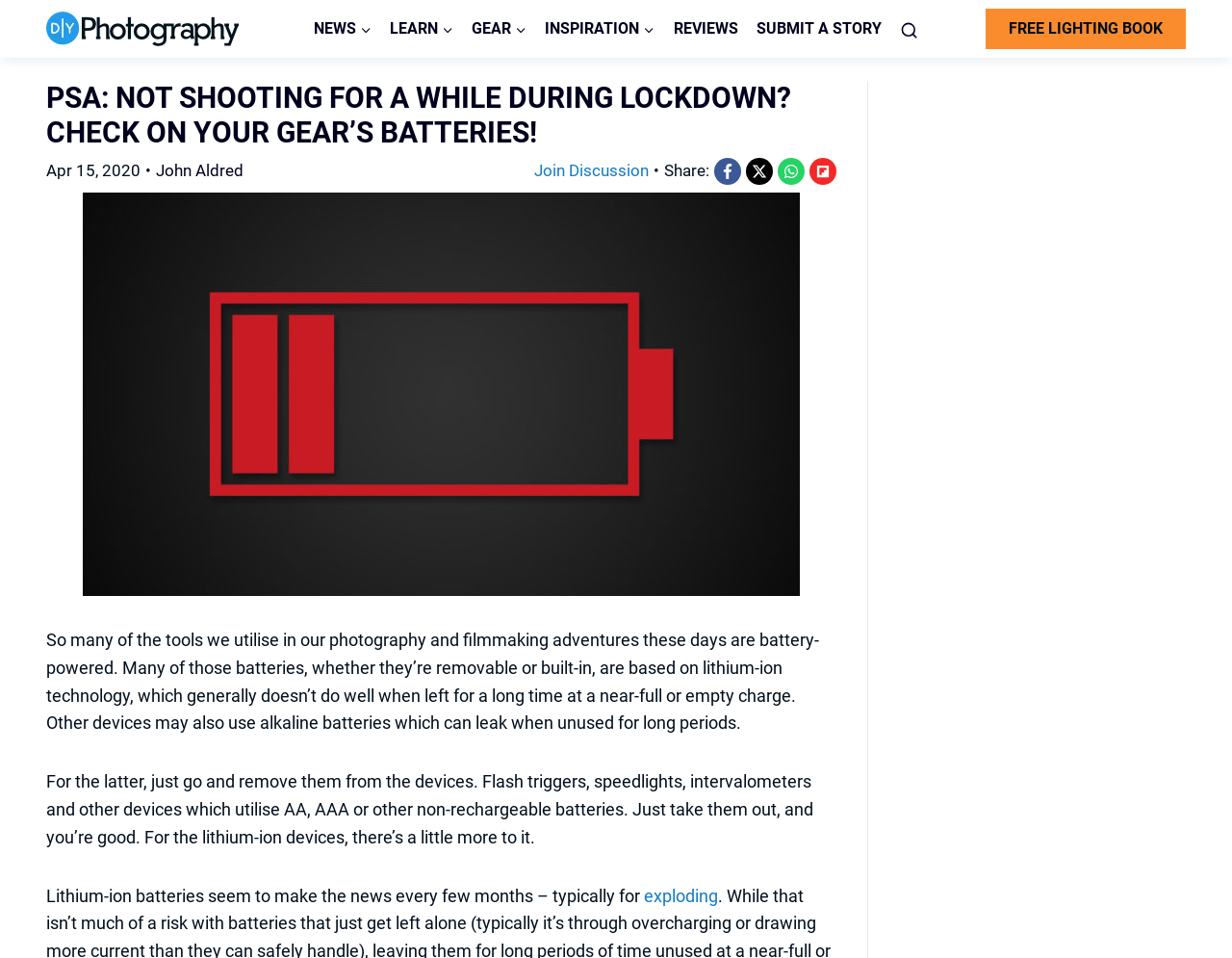Locate and extract the headline of this webpage.

PSA: NOT SHOOTING FOR A WHILE DURING LOCKDOWN? CHECK ON YOUR GEAR’S BATTERIES!